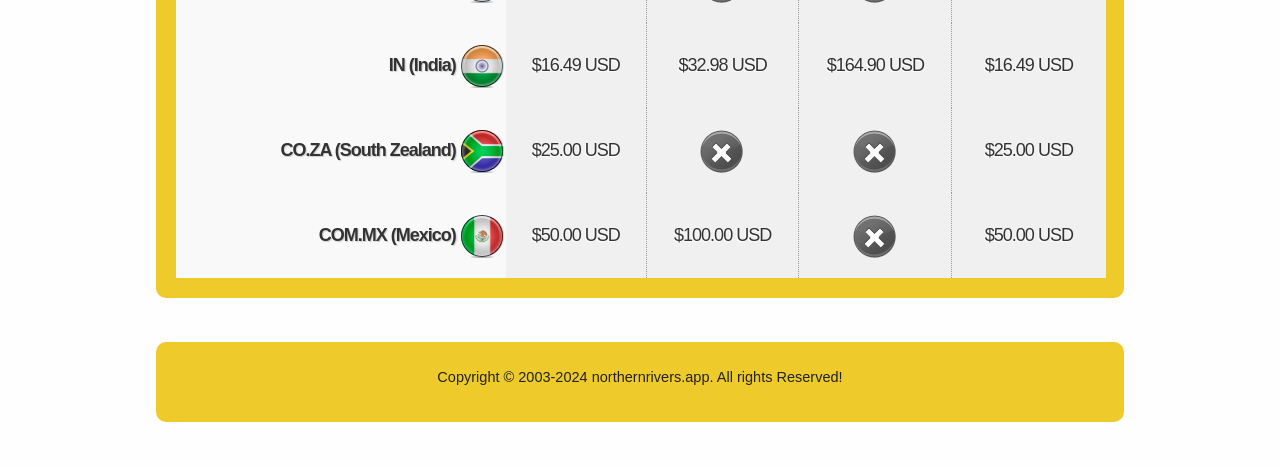Provide a one-word or brief phrase answer to the question:
How many options are available for the domain COM.MX?

4